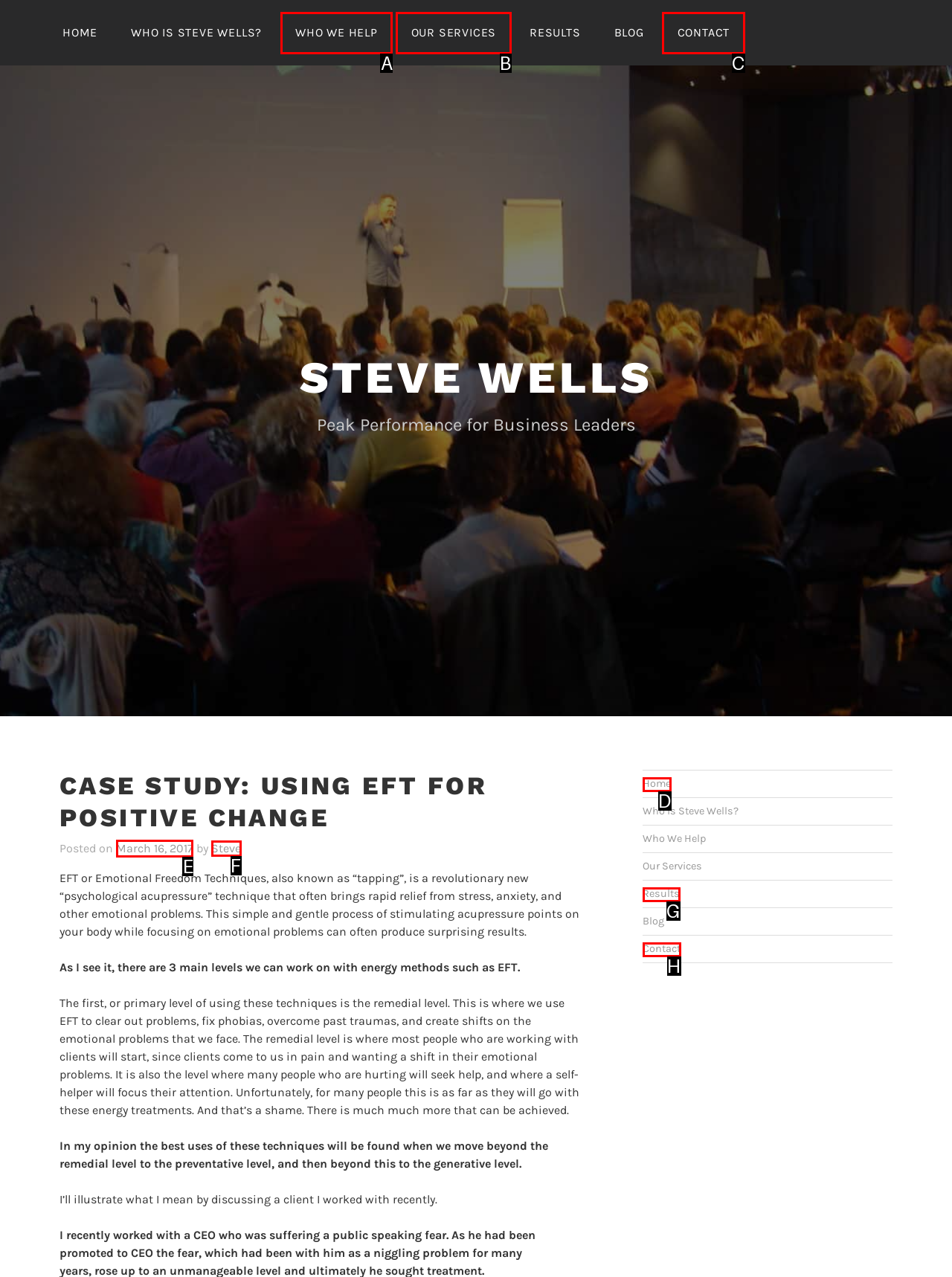Which letter corresponds to the correct option to complete the task: Check the date of the blog post?
Answer with the letter of the chosen UI element.

E